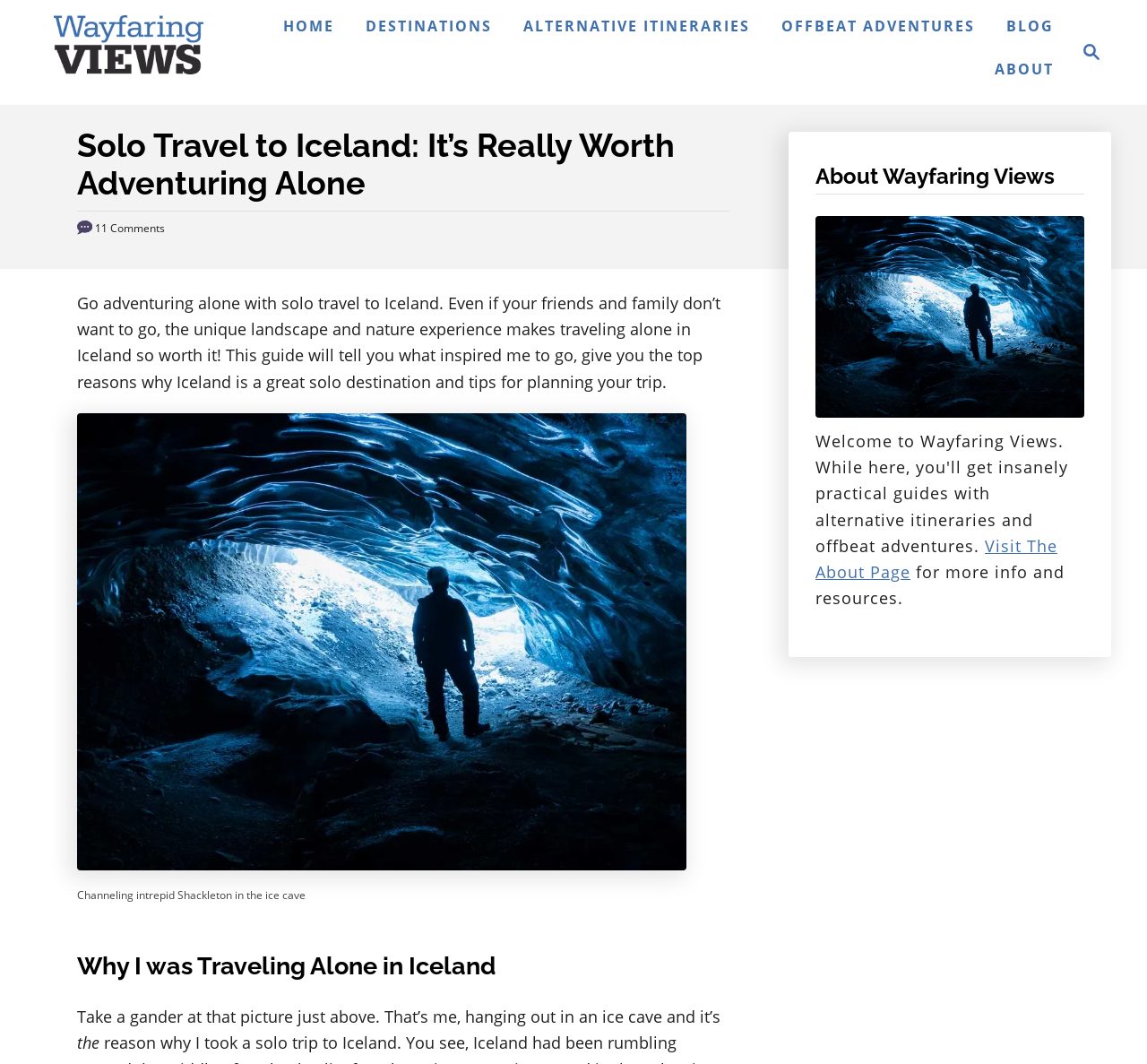How many images are in the article?
Please answer the question with a single word or phrase, referencing the image.

4